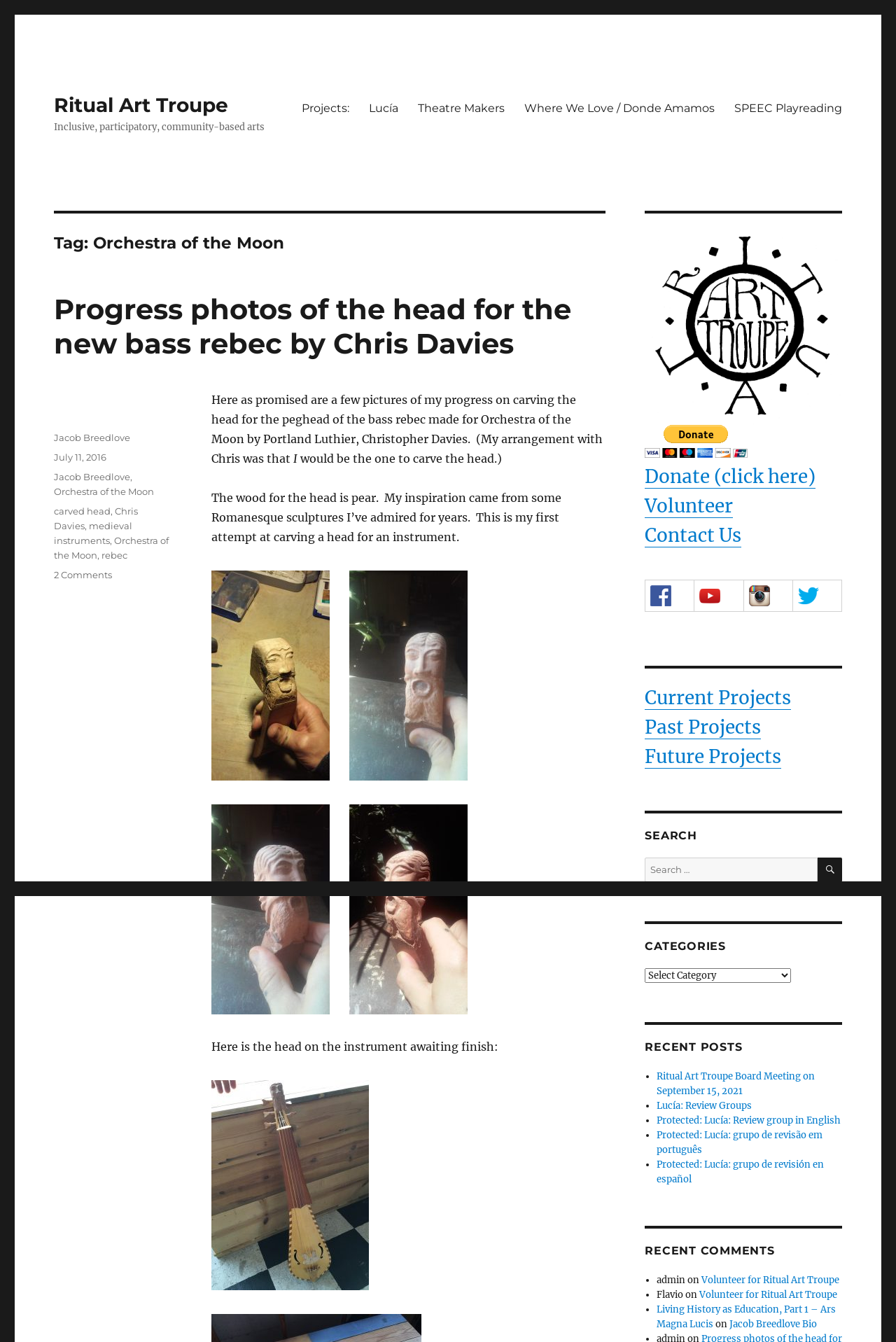How many images are there in the post about the bass rebec?
Answer with a single word or phrase, using the screenshot for reference.

4